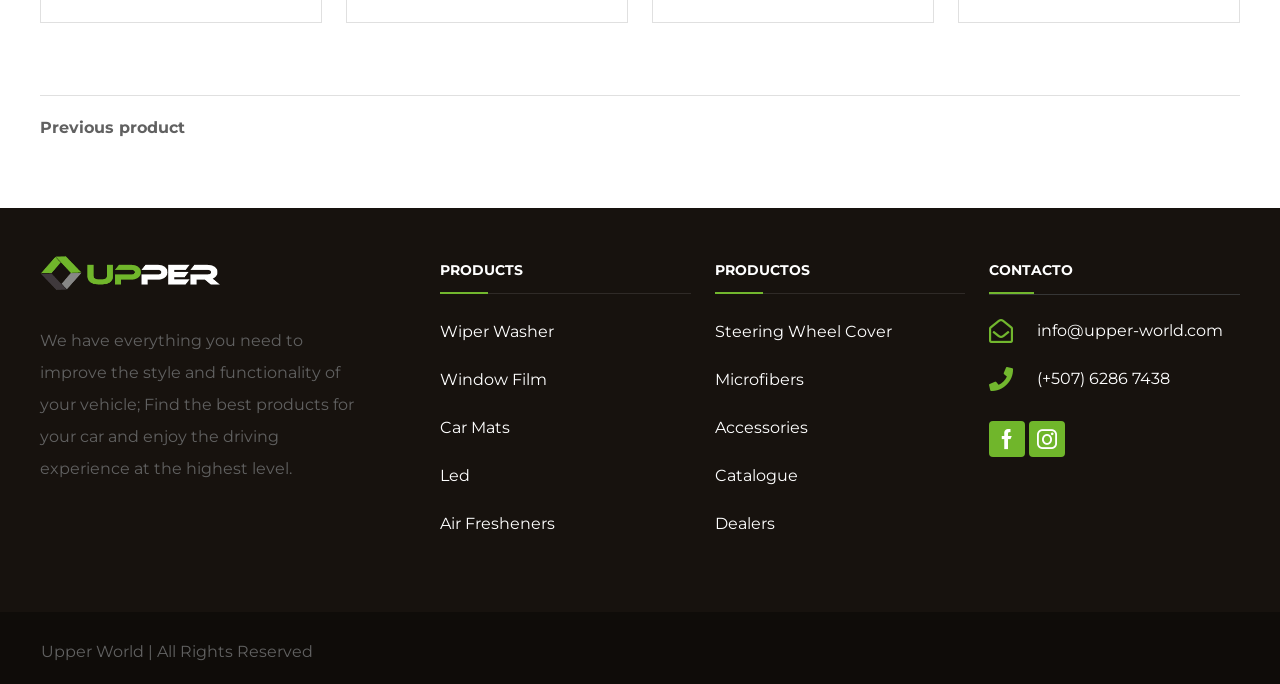Show me the bounding box coordinates of the clickable region to achieve the task as per the instruction: "View 'Wiper Washer' products".

[0.344, 0.471, 0.433, 0.499]